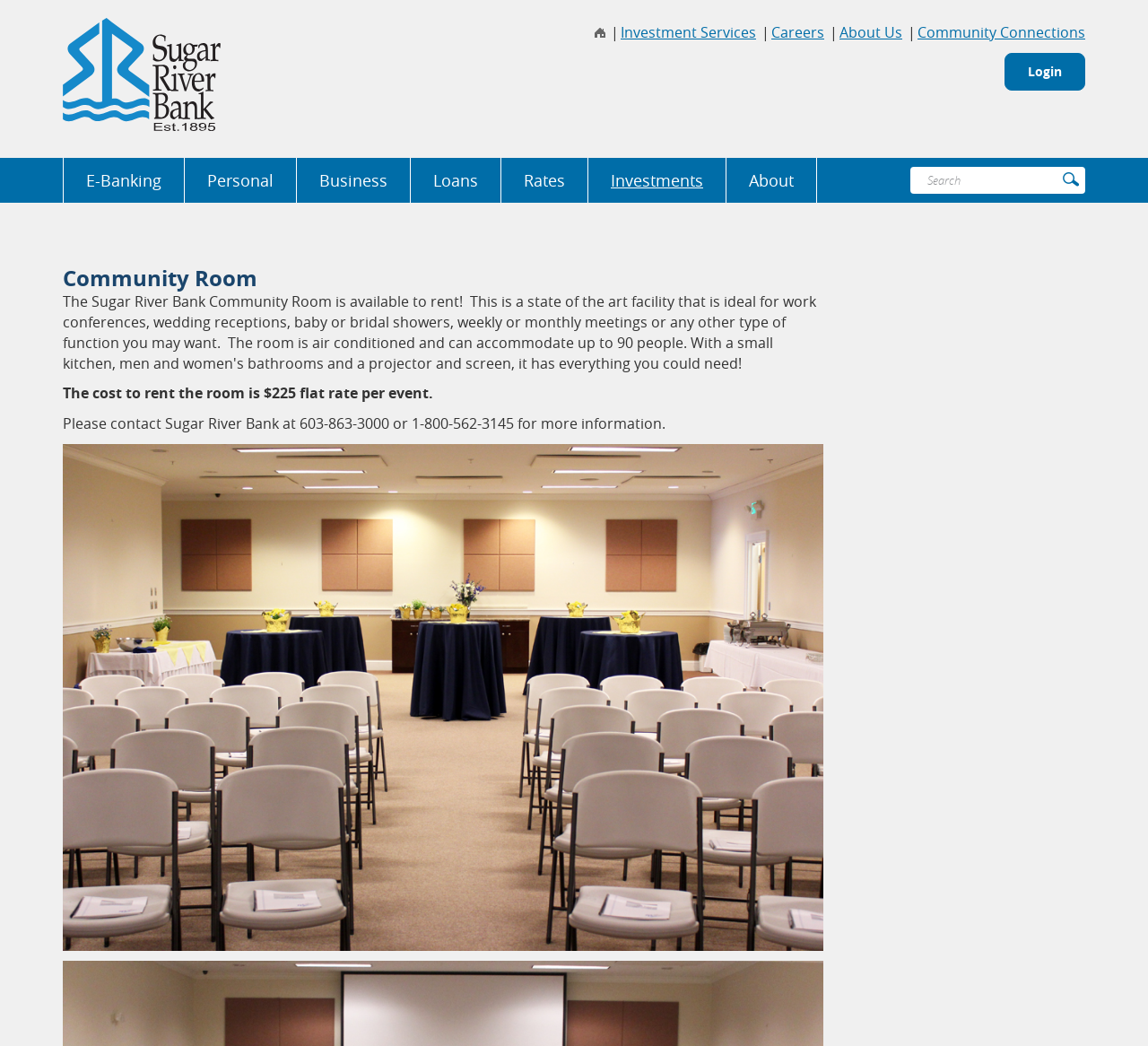How many links are there in the top navigation menu?
Deliver a detailed and extensive answer to the question.

There are 5 links in the top navigation menu, which are 'Home', 'Investment Services', 'Careers', 'About Us', and 'Community Connections'.